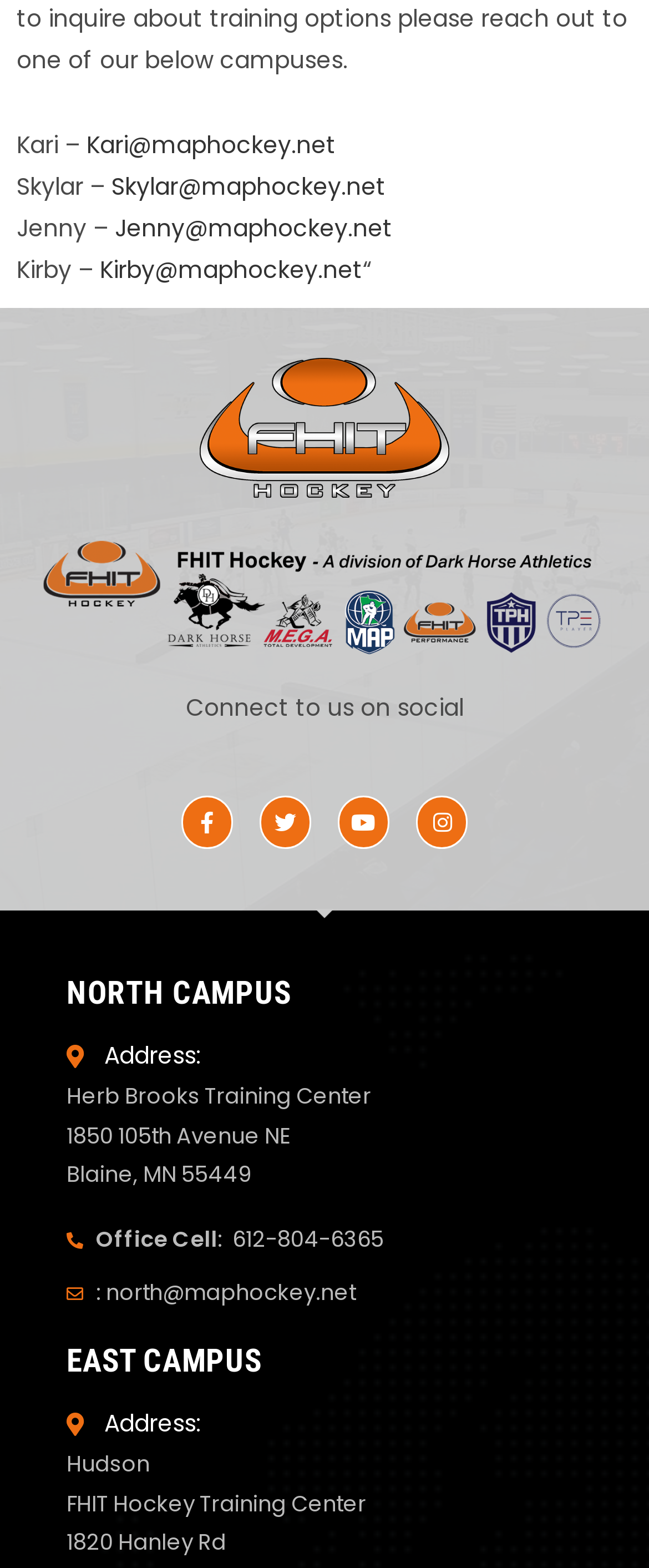What is the address of the North Campus?
Please use the image to deliver a detailed and complete answer.

I looked for the 'Address:' label under the 'NORTH CAMPUS' heading and found the corresponding text elements that contain the address.